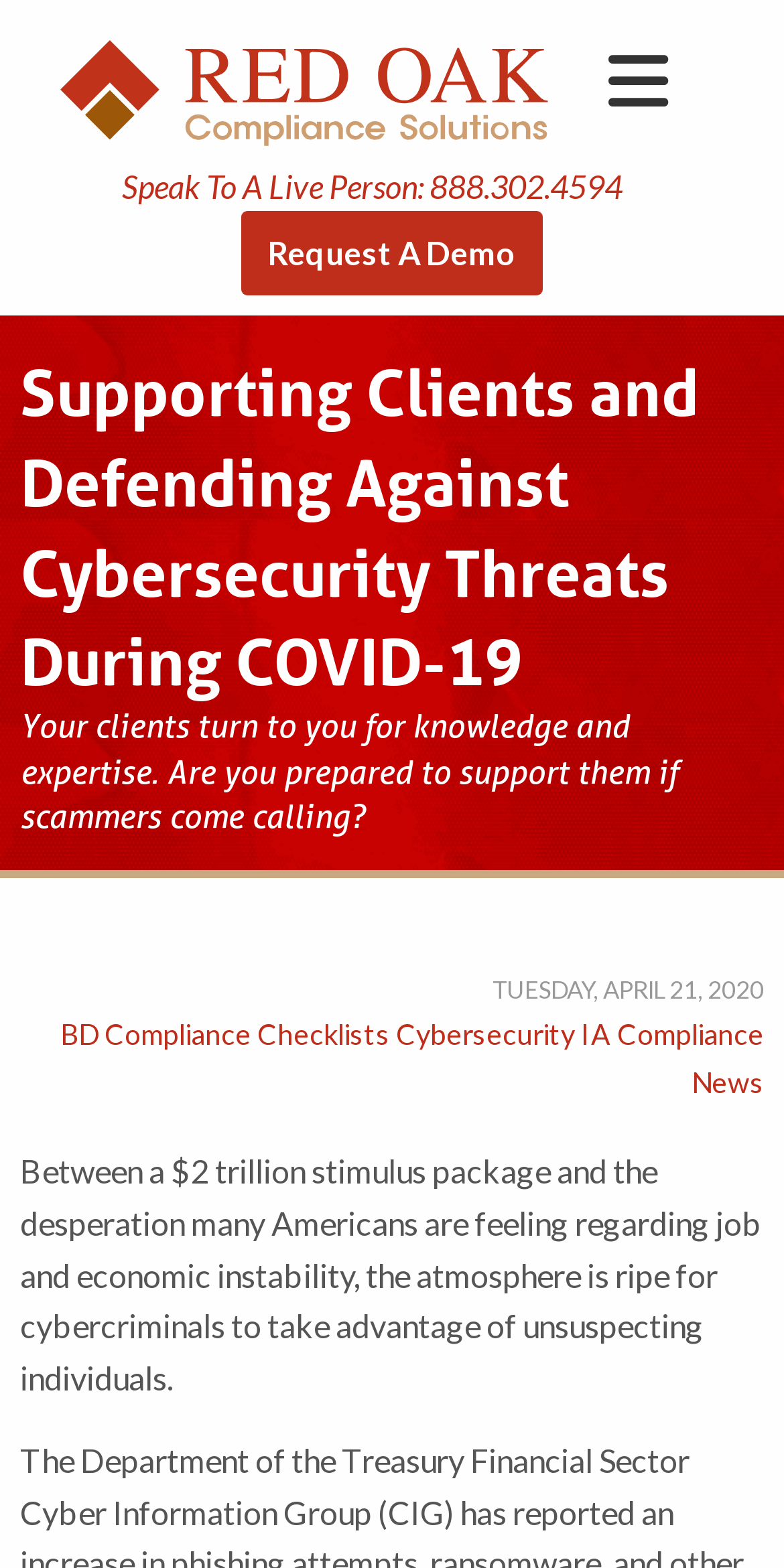What is the date mentioned in the article?
Look at the screenshot and give a one-word or phrase answer.

TUESDAY, APRIL 21, 2020